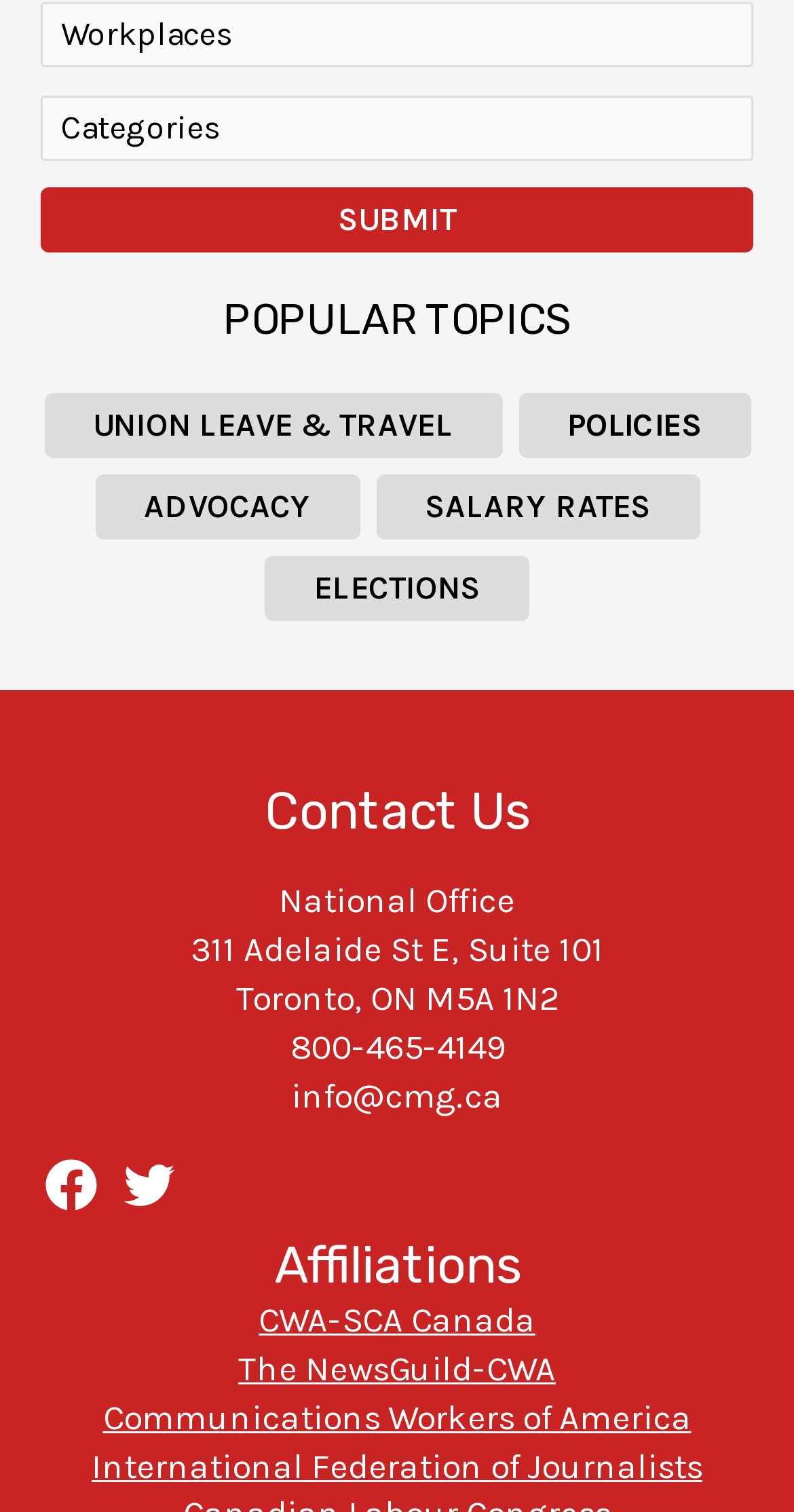What is the function of the 'Submit' button?
Give a one-word or short-phrase answer derived from the screenshot.

Submit form